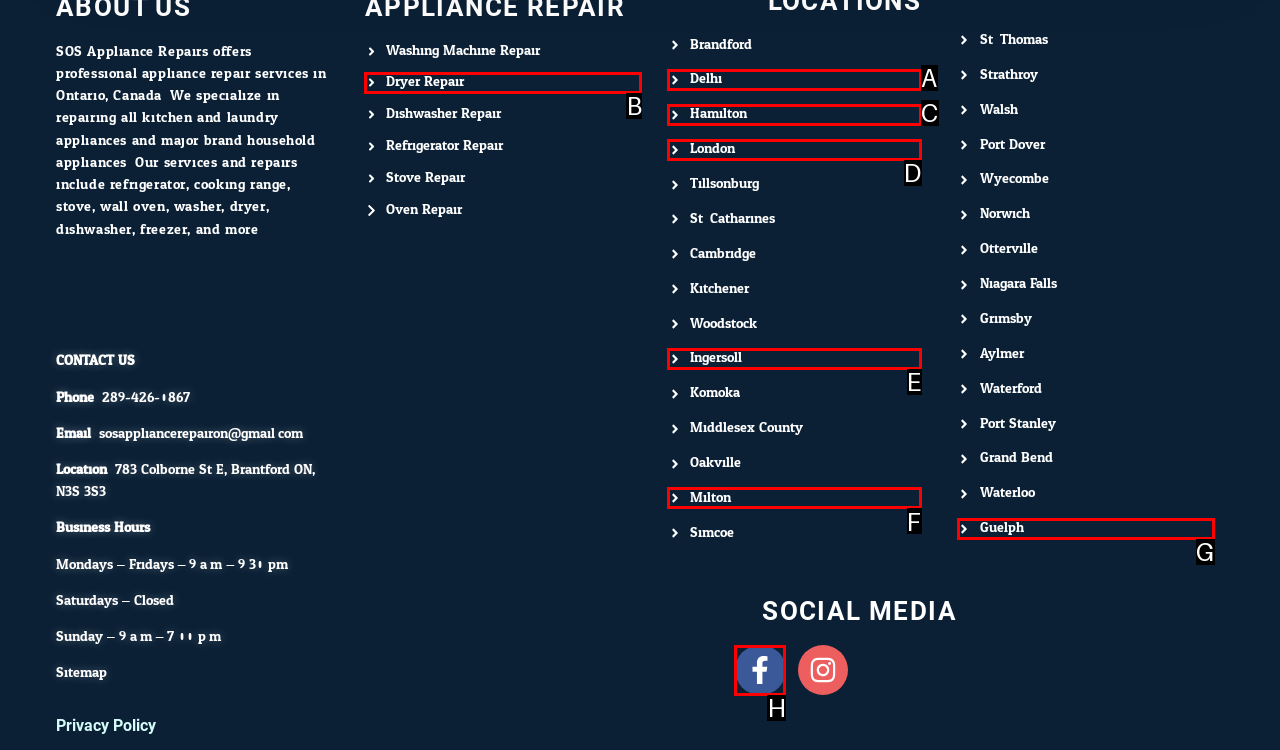To complete the task: Click Facebook-f, select the appropriate UI element to click. Respond with the letter of the correct option from the given choices.

H